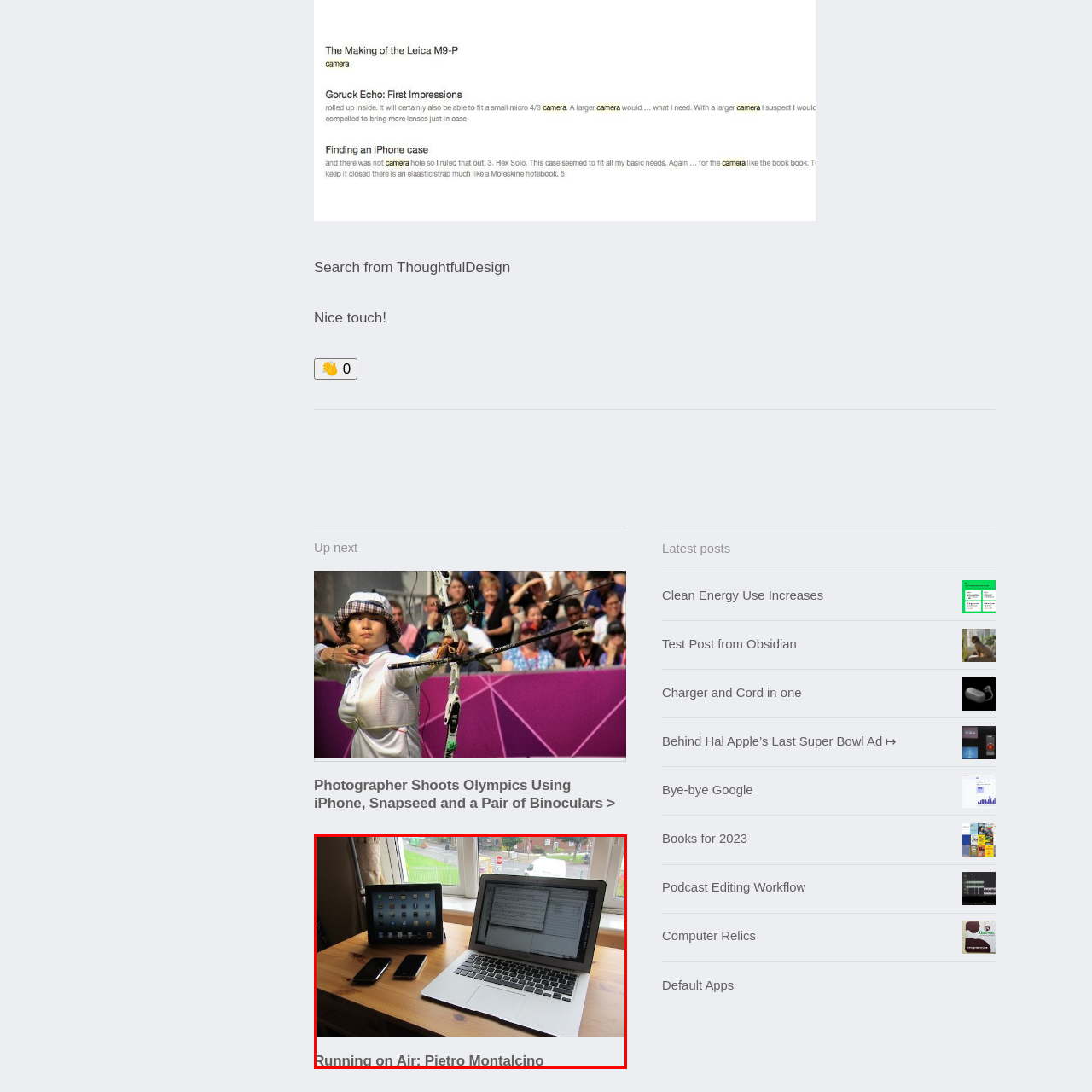What is the source of light in the scene?
Pay attention to the part of the image enclosed by the red bounding box and respond to the question in detail.

The setting is bathed in natural light from the window beside the table, adding warmth to the scene.